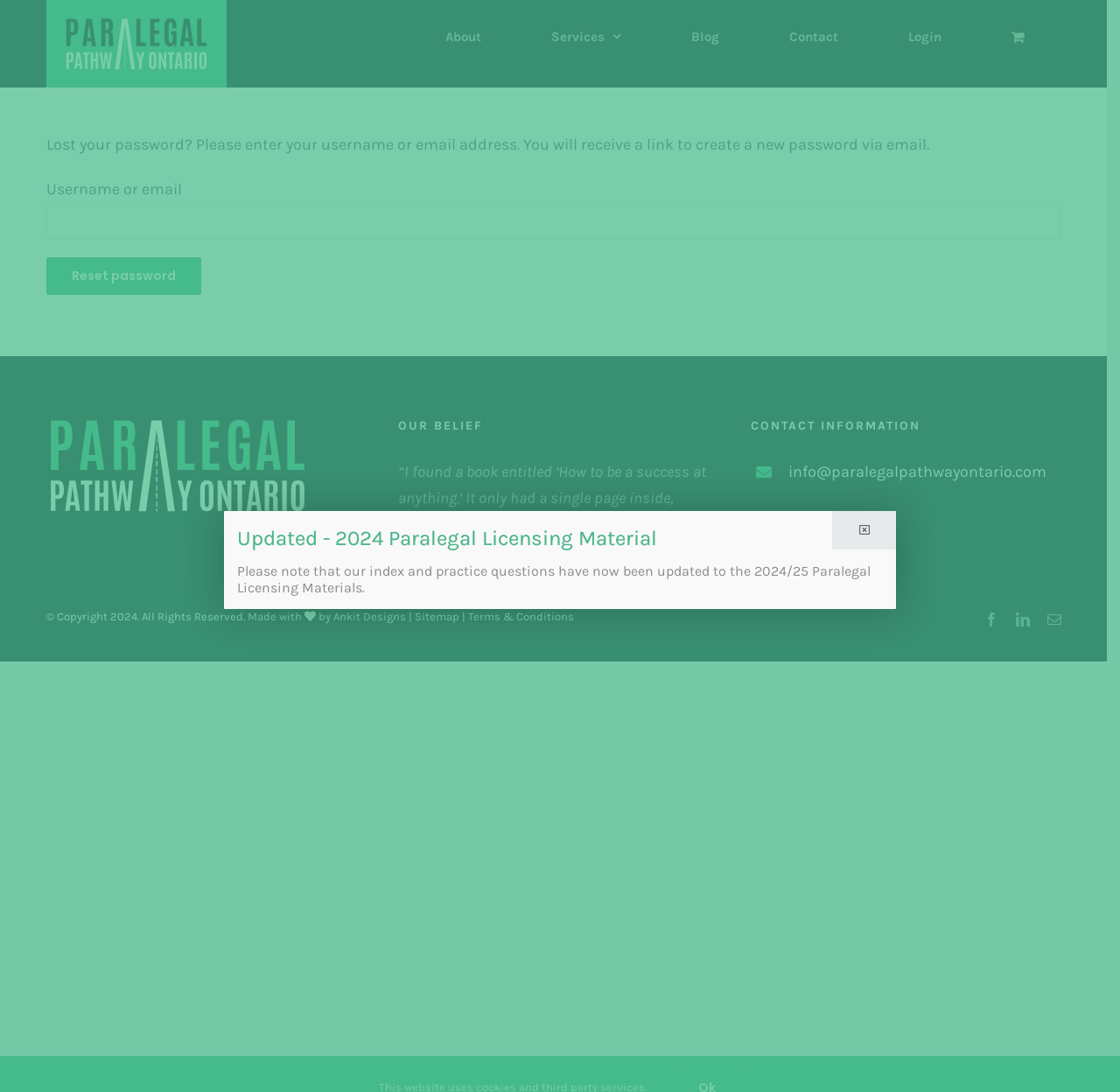Please pinpoint the bounding box coordinates for the region I should click to adhere to this instruction: "View Cart".

[0.903, 0.0, 0.919, 0.067]